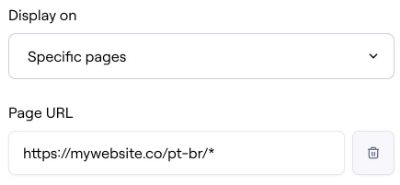What is the purpose of this user interface component?
Using the image, provide a concise answer in one word or a short phrase.

Targeted content delivery